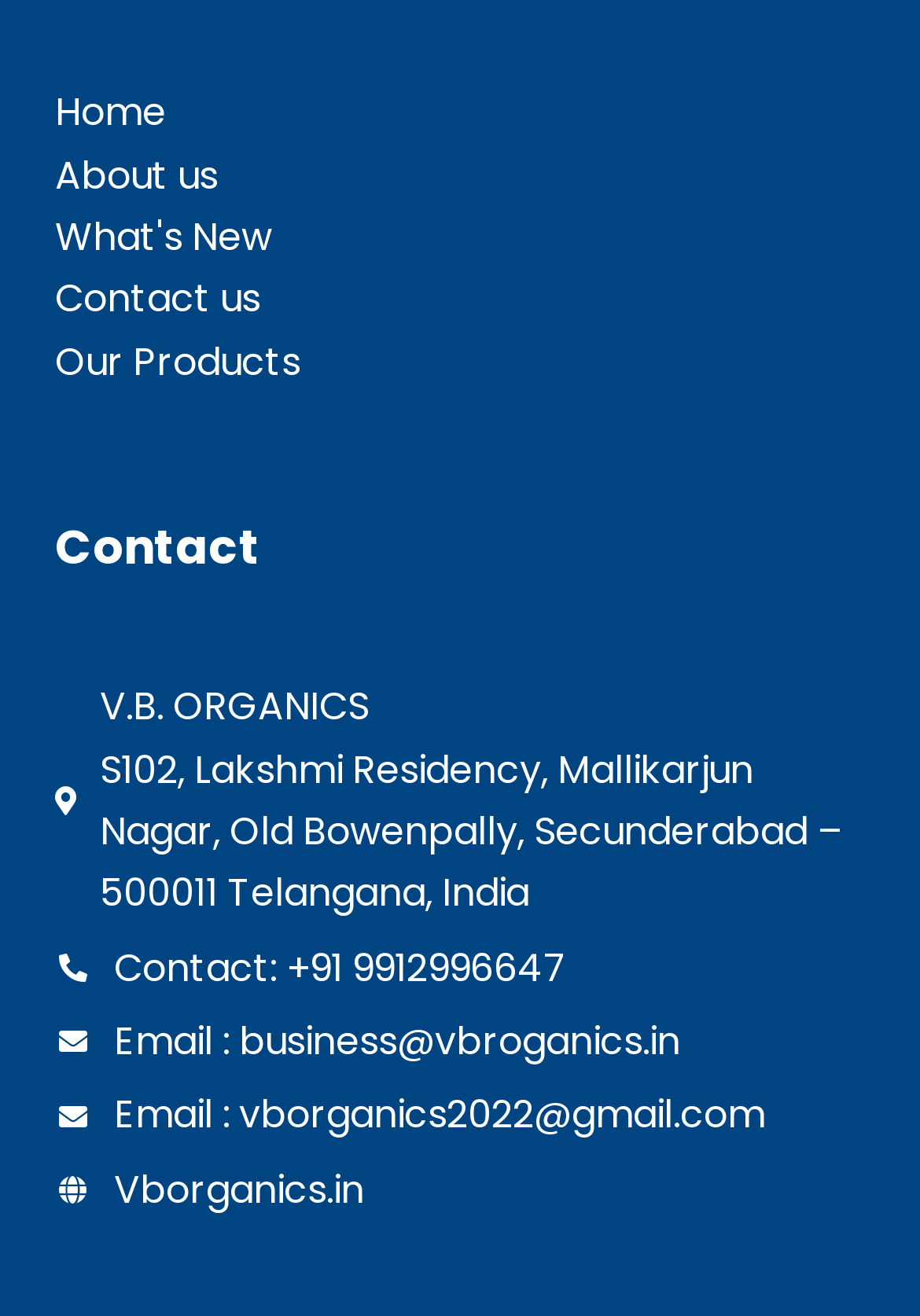Please identify the bounding box coordinates of the element I should click to complete this instruction: 'contact us'. The coordinates should be given as four float numbers between 0 and 1, like this: [left, top, right, bottom].

[0.06, 0.207, 0.283, 0.248]